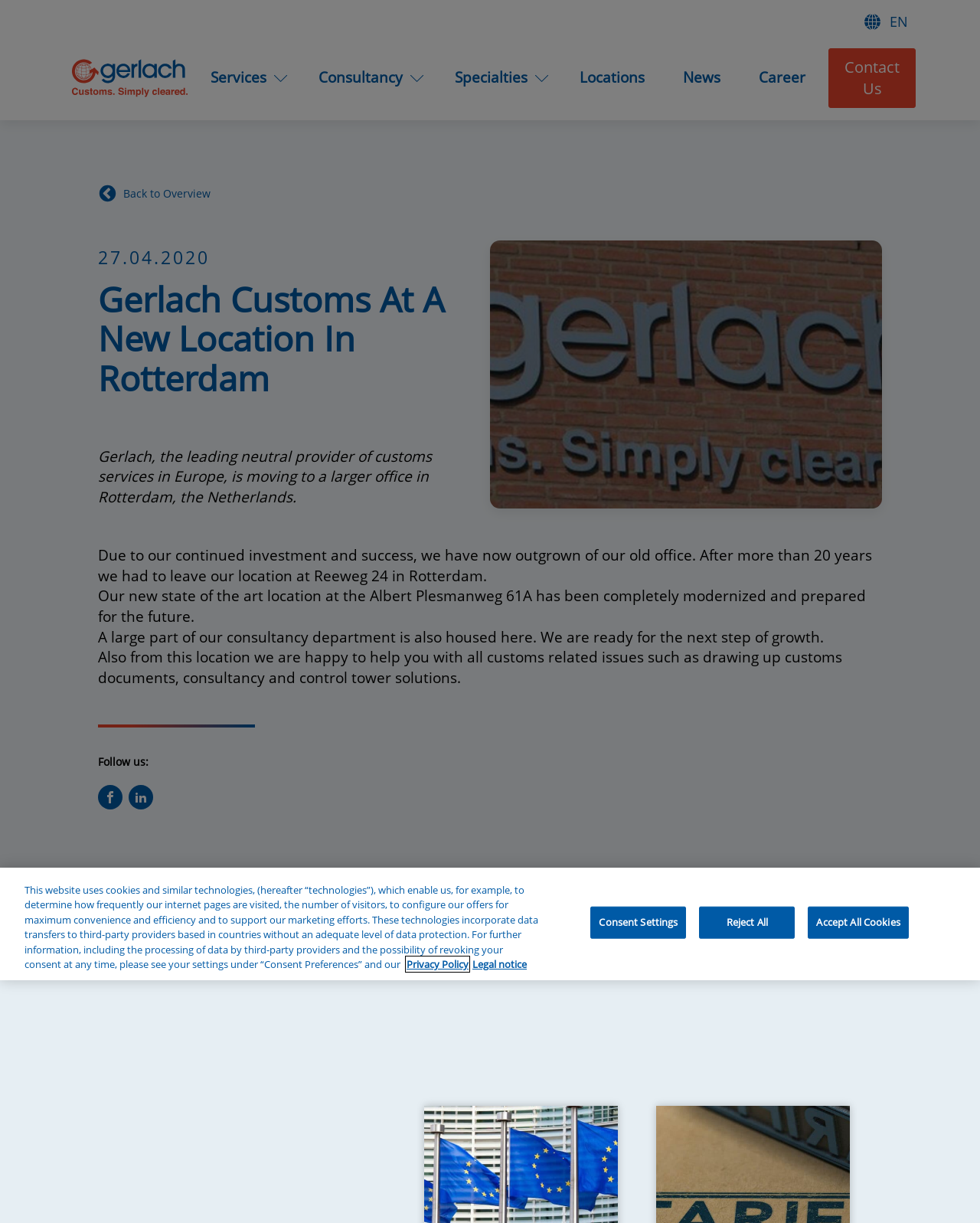Indicate the bounding box coordinates of the element that needs to be clicked to satisfy the following instruction: "Go to the post about Falwell". The coordinates should be four float numbers between 0 and 1, i.e., [left, top, right, bottom].

None